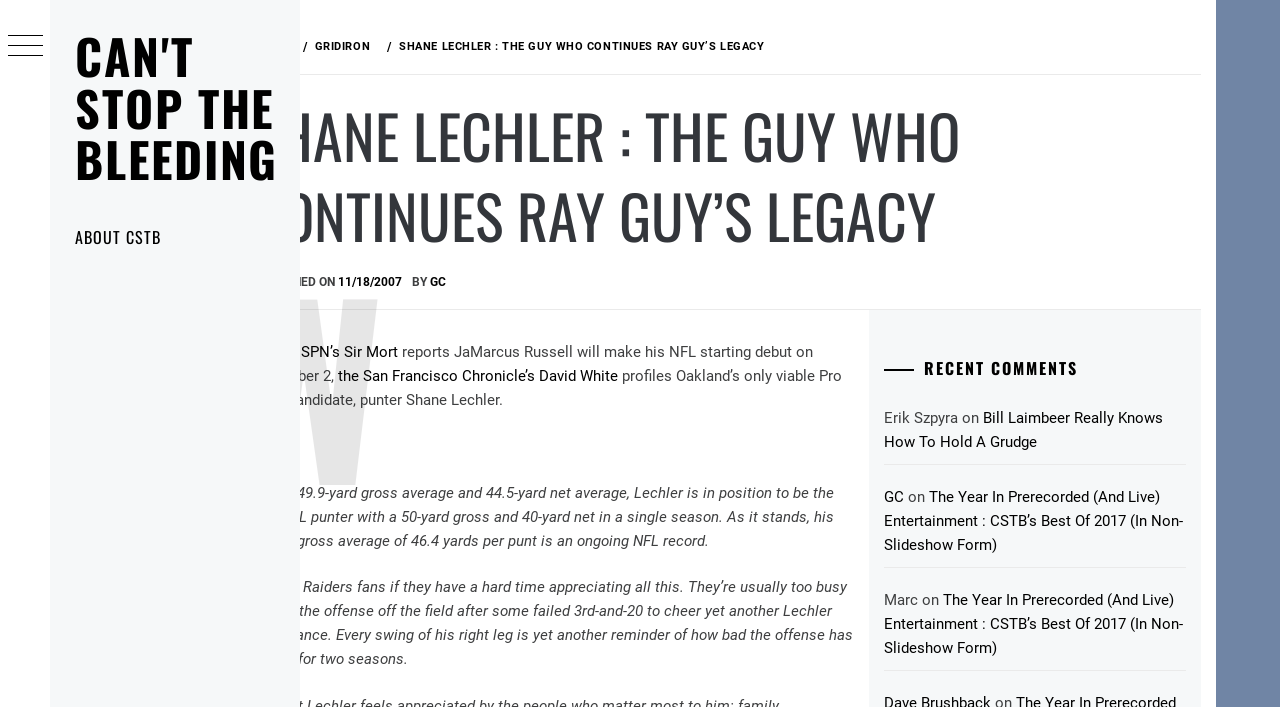Give a one-word or short-phrase answer to the following question: 
What is the name of the team that Shane Lechler plays for?

Raiders